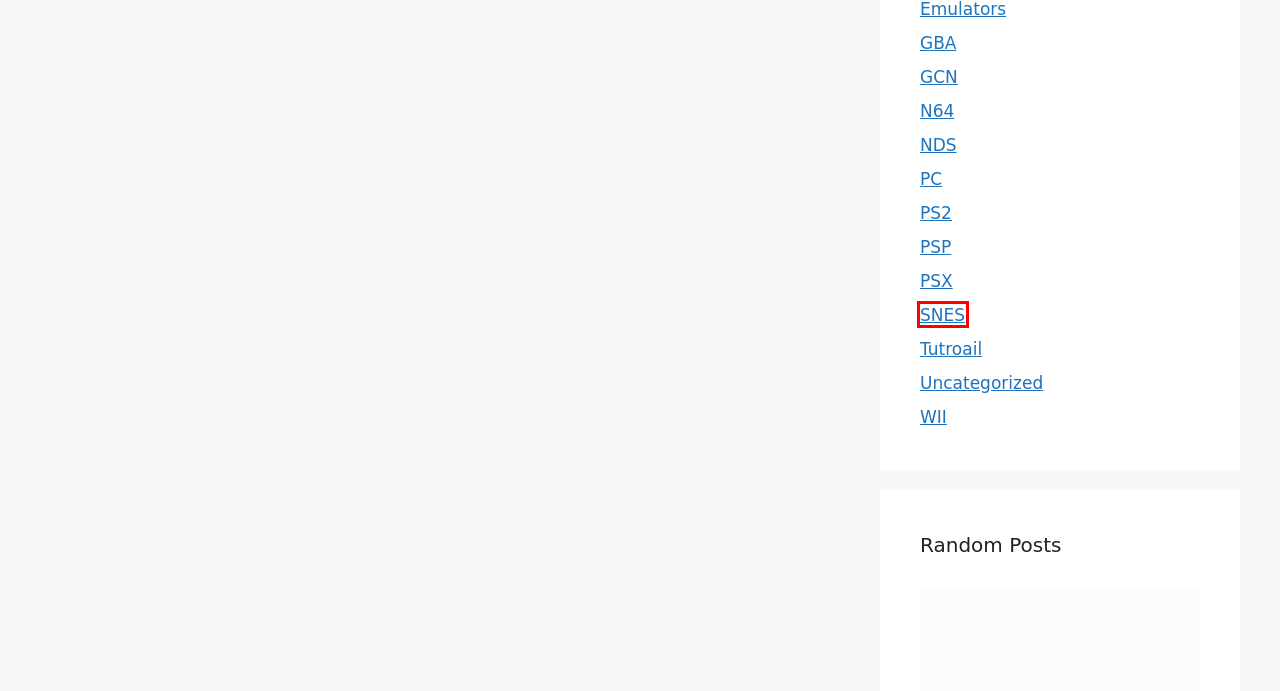After examining the screenshot of a webpage with a red bounding box, choose the most accurate webpage description that corresponds to the new page after clicking the element inside the red box. Here are the candidates:
A. WII – isoroms.com PPSSPP
B. PSP – isoroms.com PPSSPP
C. PSX – isoroms.com PPSSPP
D. SNES – isoroms.com PPSSPP
E. GCN – isoroms.com PPSSPP
F. NDS – isoroms.com PPSSPP
G. Tutroail – isoroms.com PPSSPP
H. PS2 – isoroms.com PPSSPP

D